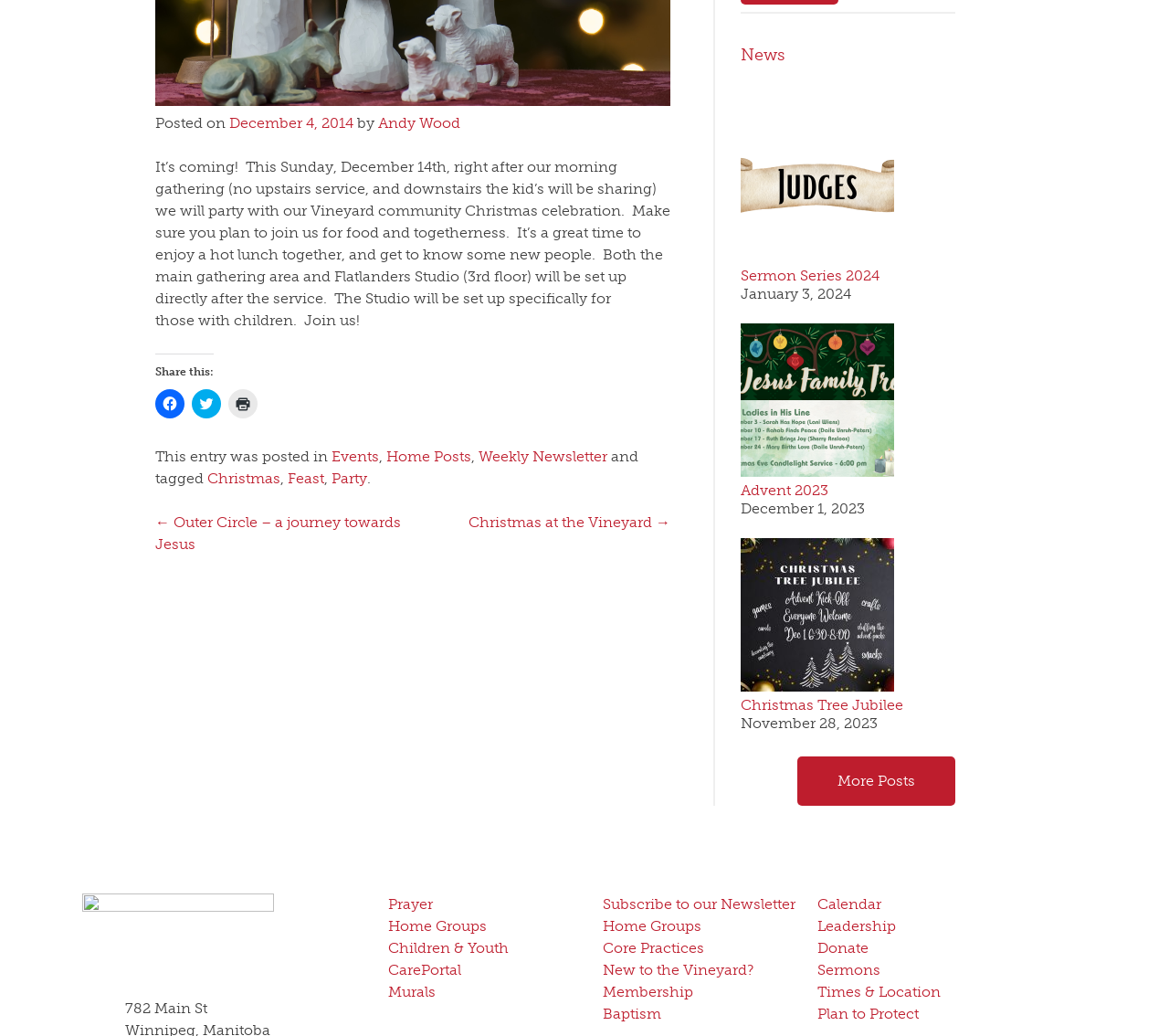Determine the bounding box coordinates in the format (top-left x, top-left y, bottom-right x, bottom-right y). Ensure all values are floating point numbers between 0 and 1. Identify the bounding box of the UI element described by: Sermon Series 2024

[0.634, 0.258, 0.752, 0.275]